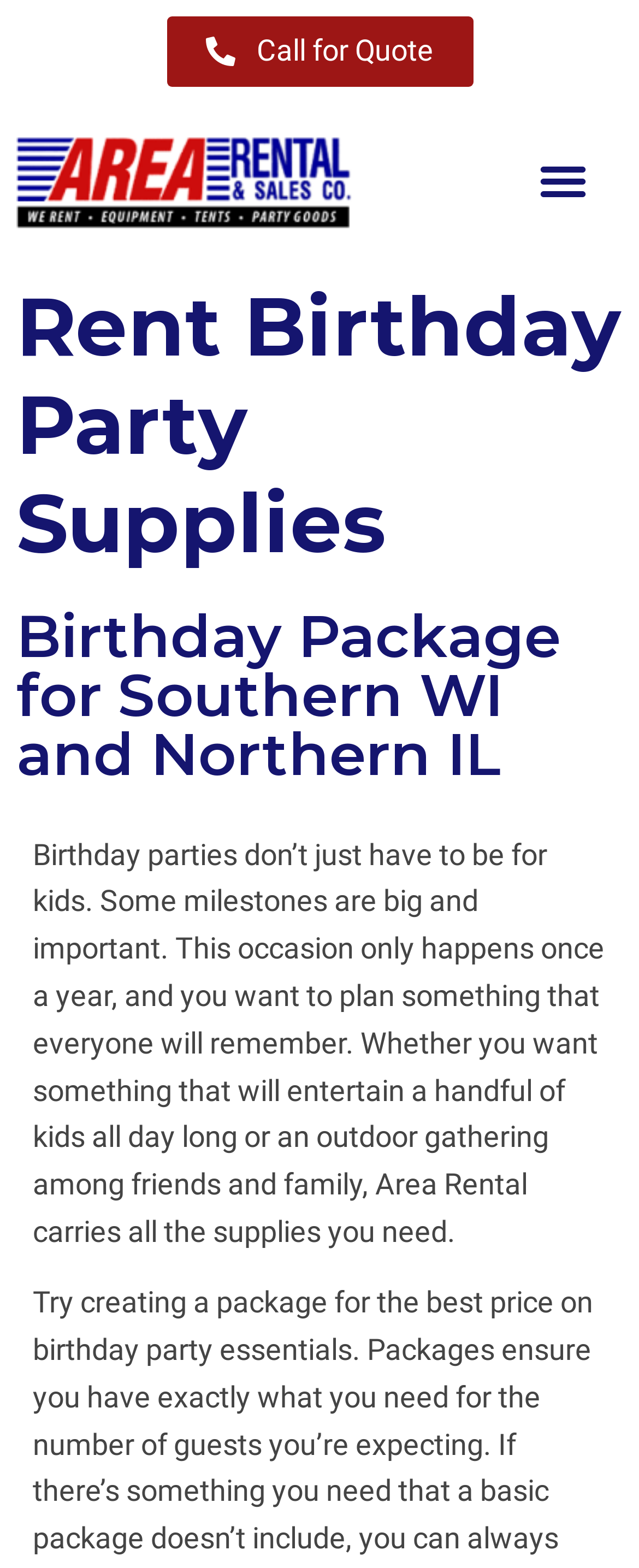What is the purpose of the 'Menu Toggle' button?
Kindly give a detailed and elaborate answer to the question.

The 'Menu Toggle' button is likely used to expand or collapse the website's menu, allowing users to navigate to different sections of the website. This can be inferred from the button's text and its placement on the webpage.